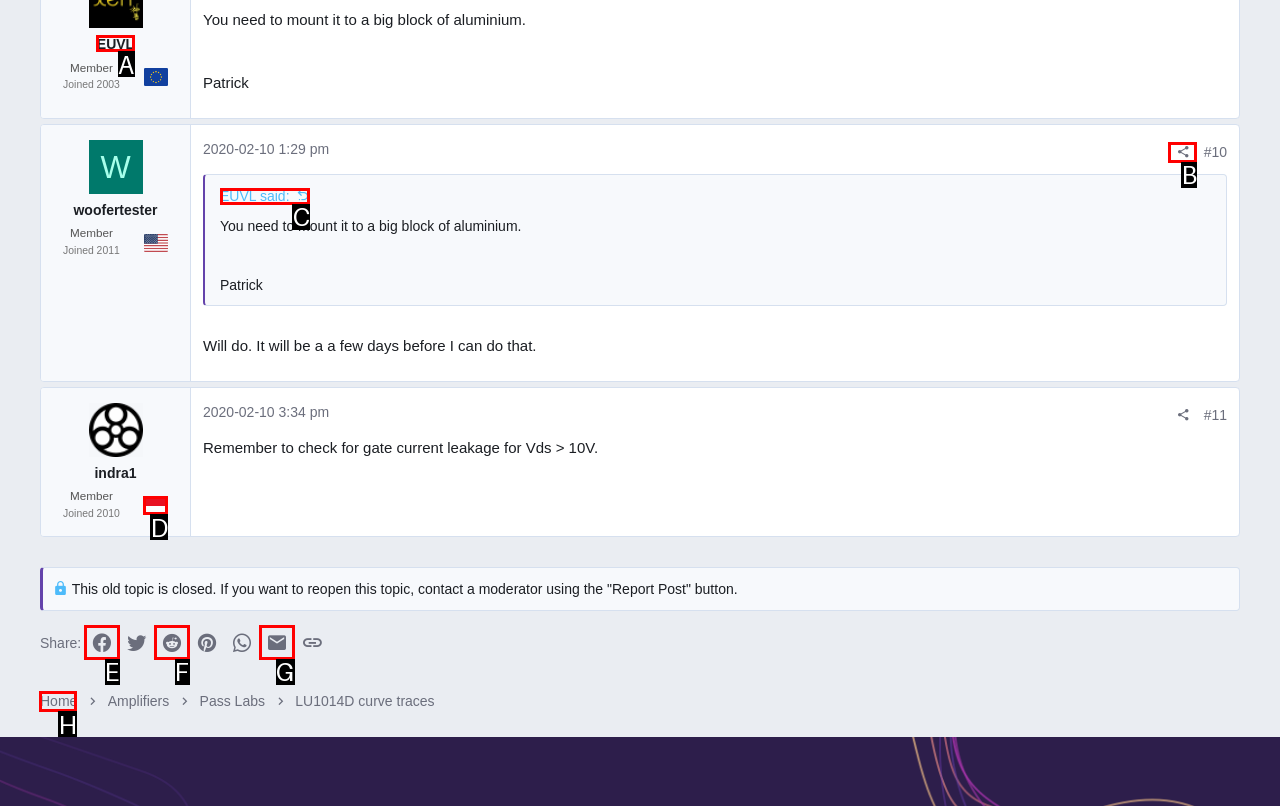Decide which letter you need to select to fulfill the task: Click on Home link
Answer with the letter that matches the correct option directly.

H